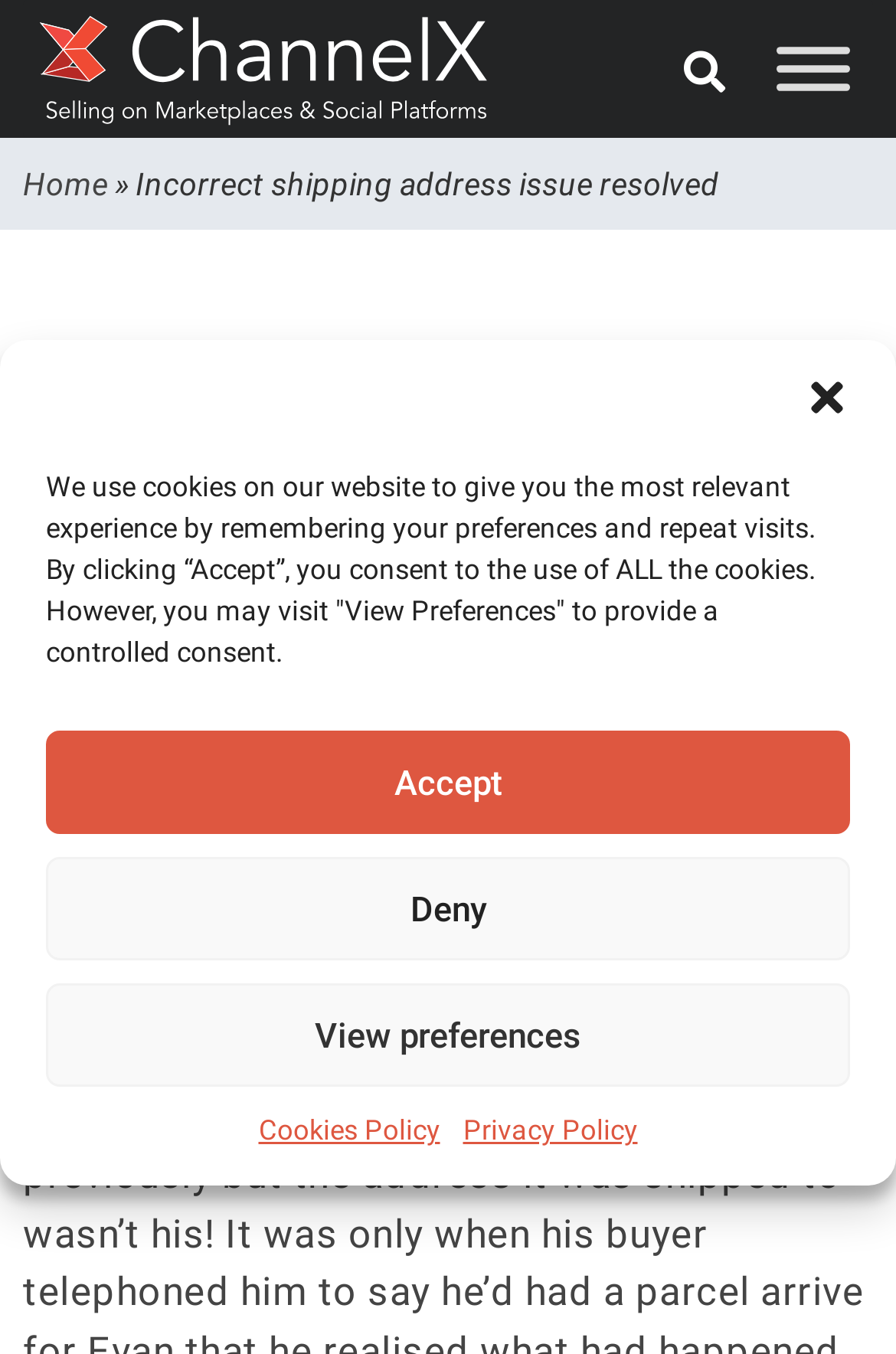Give a concise answer using only one word or phrase for this question:
What social media platforms can the article be shared on?

LinkedIn, Twitter, Facebook